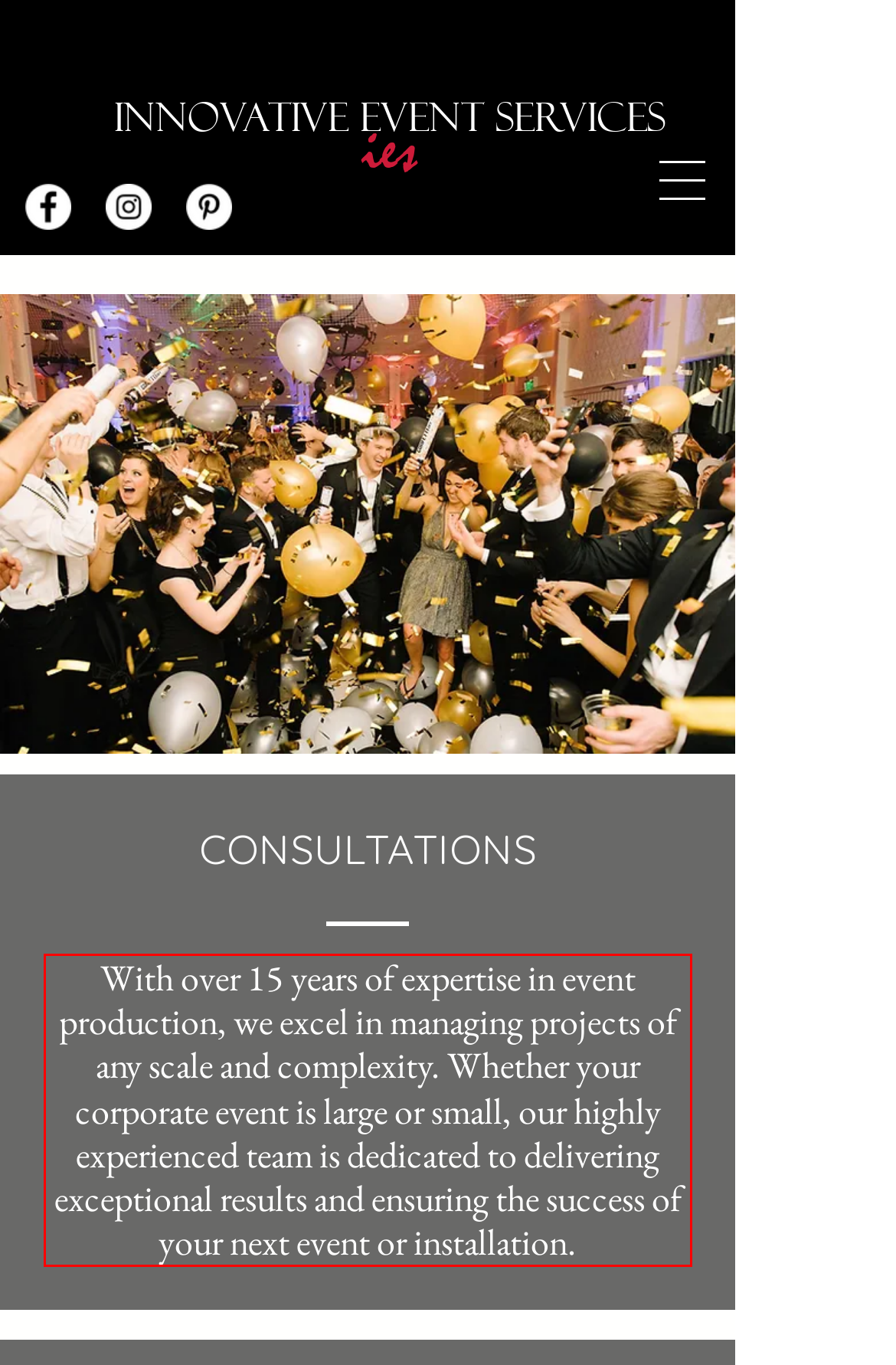From the screenshot of the webpage, locate the red bounding box and extract the text contained within that area.

With over 15 years of expertise in event production, we excel in managing projects of any scale and complexity. Whether your corporate event is large or small, our highly experienced team is dedicated to delivering exceptional results and ensuring the success of your next event or installation.